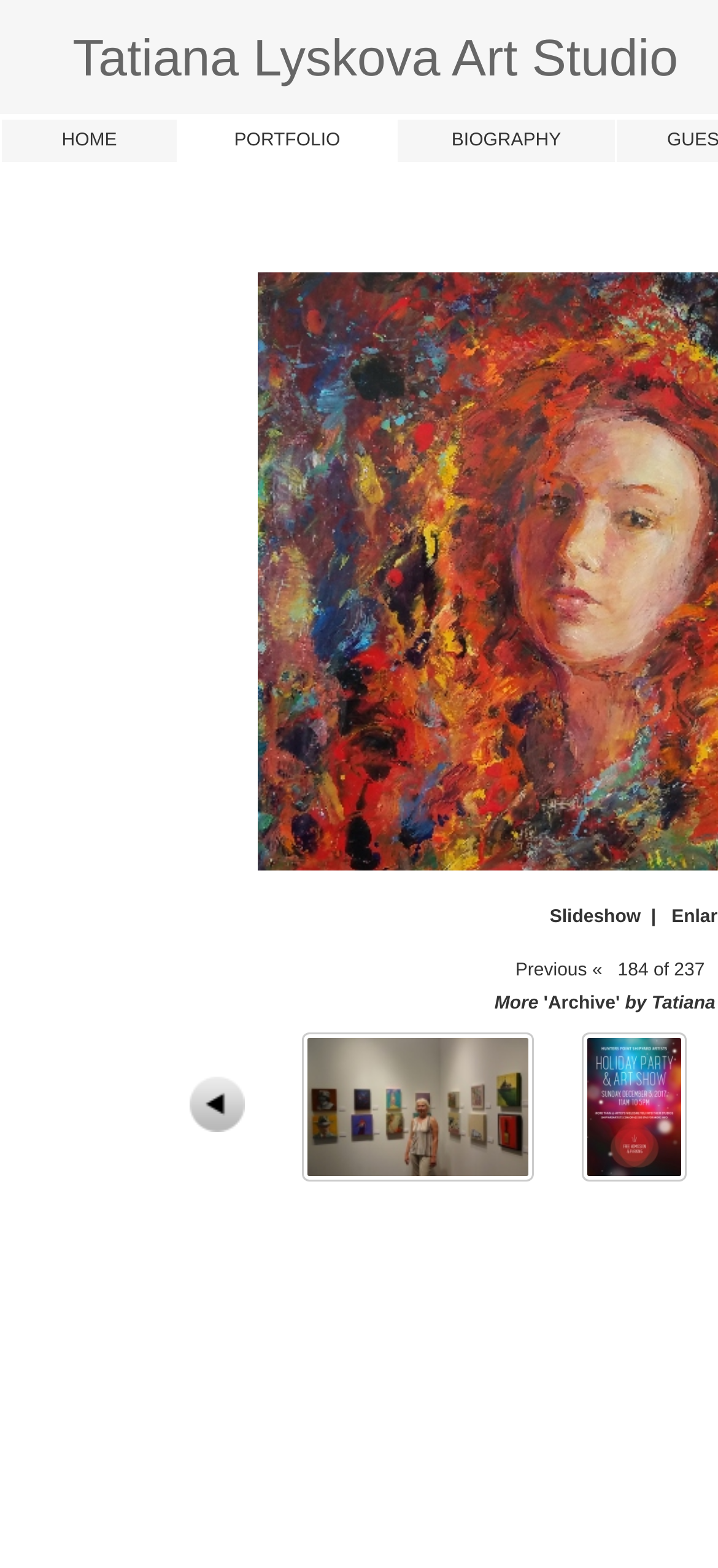What is the name of the art studio?
Answer the question using a single word or phrase, according to the image.

Tatiana Lyskova Art Studio